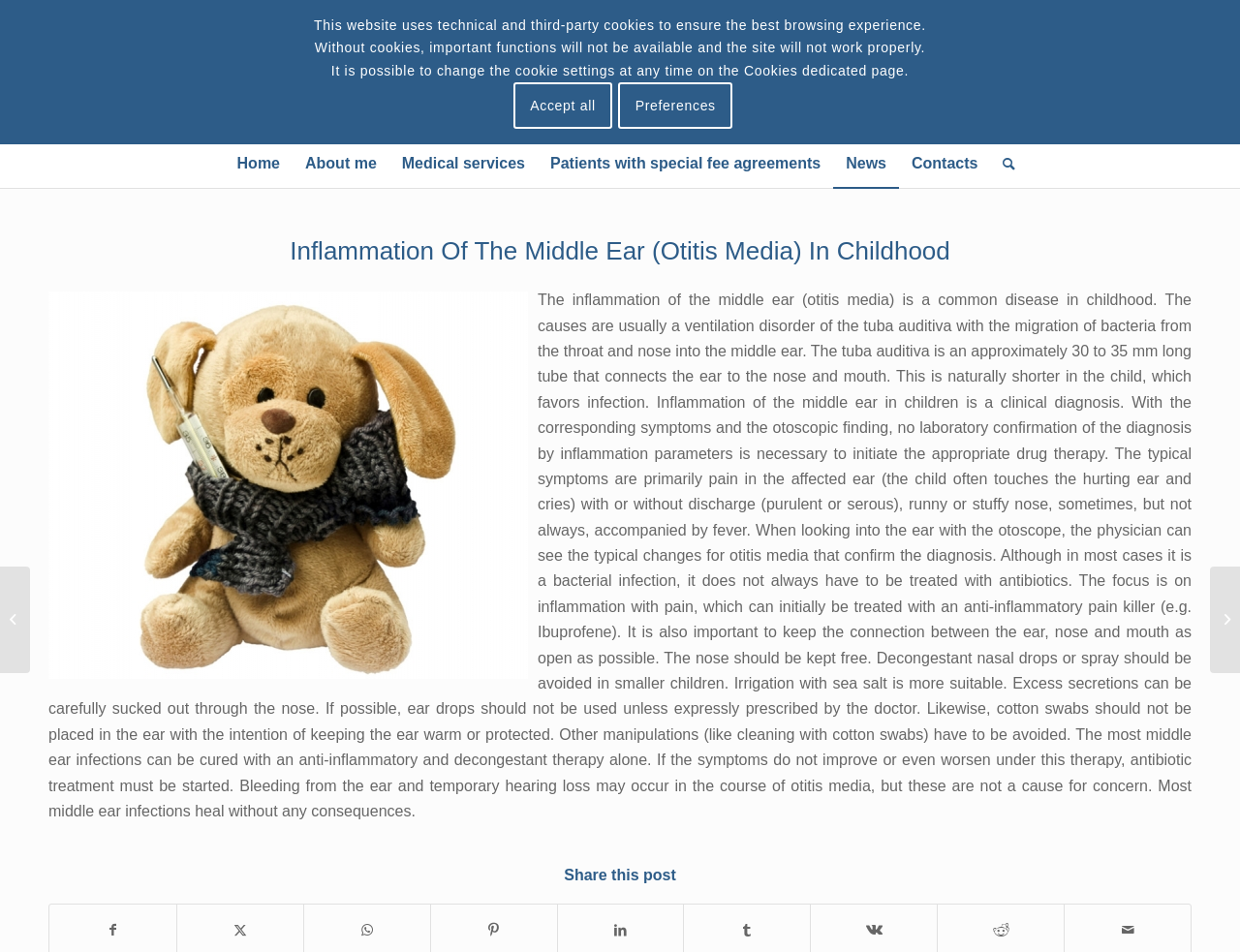Refer to the image and offer a detailed explanation in response to the question: What is the European emergency number?

I found the answer by looking at the static text element that says 'European Emergency number: 112'.